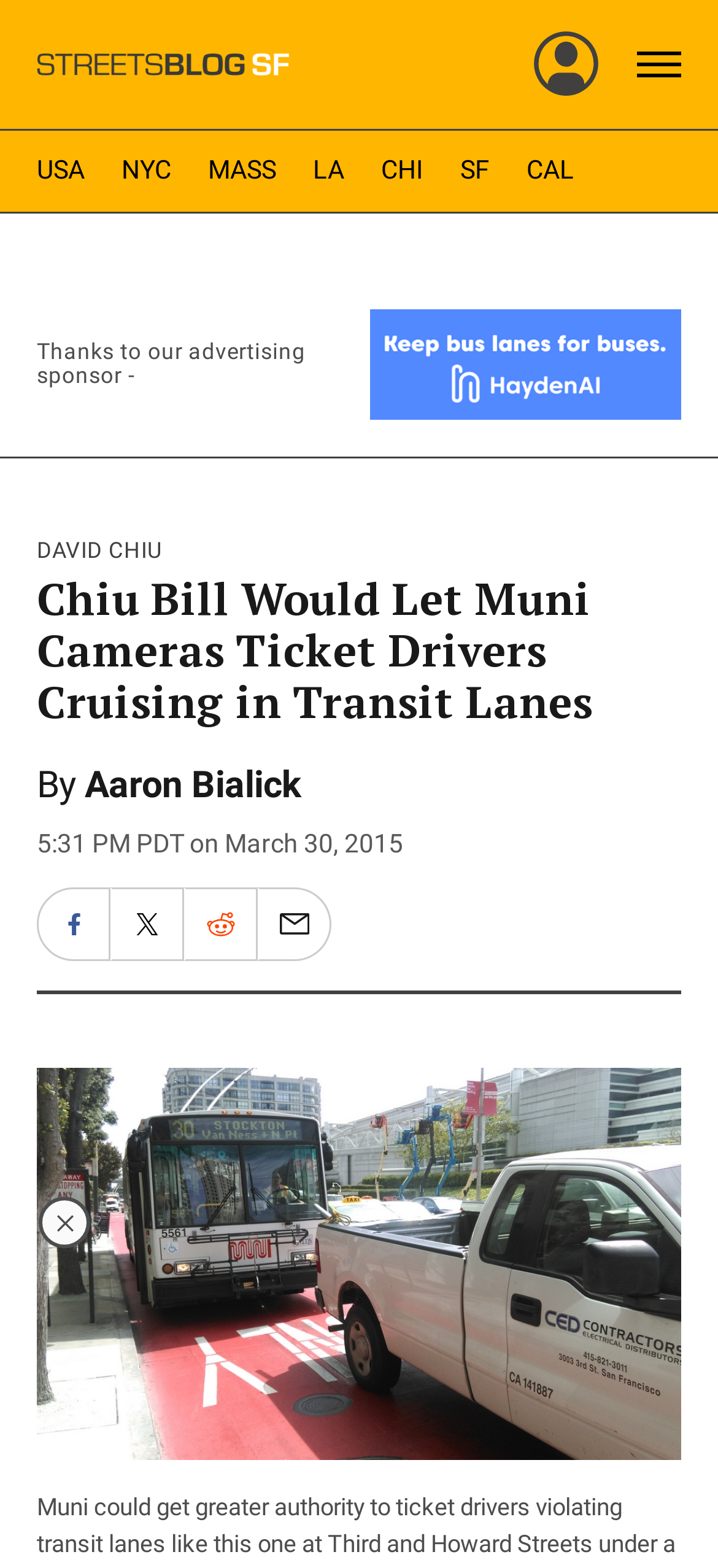Based on the provided description, "David Chiu", find the bounding box of the corresponding UI element in the screenshot.

[0.051, 0.343, 0.226, 0.36]